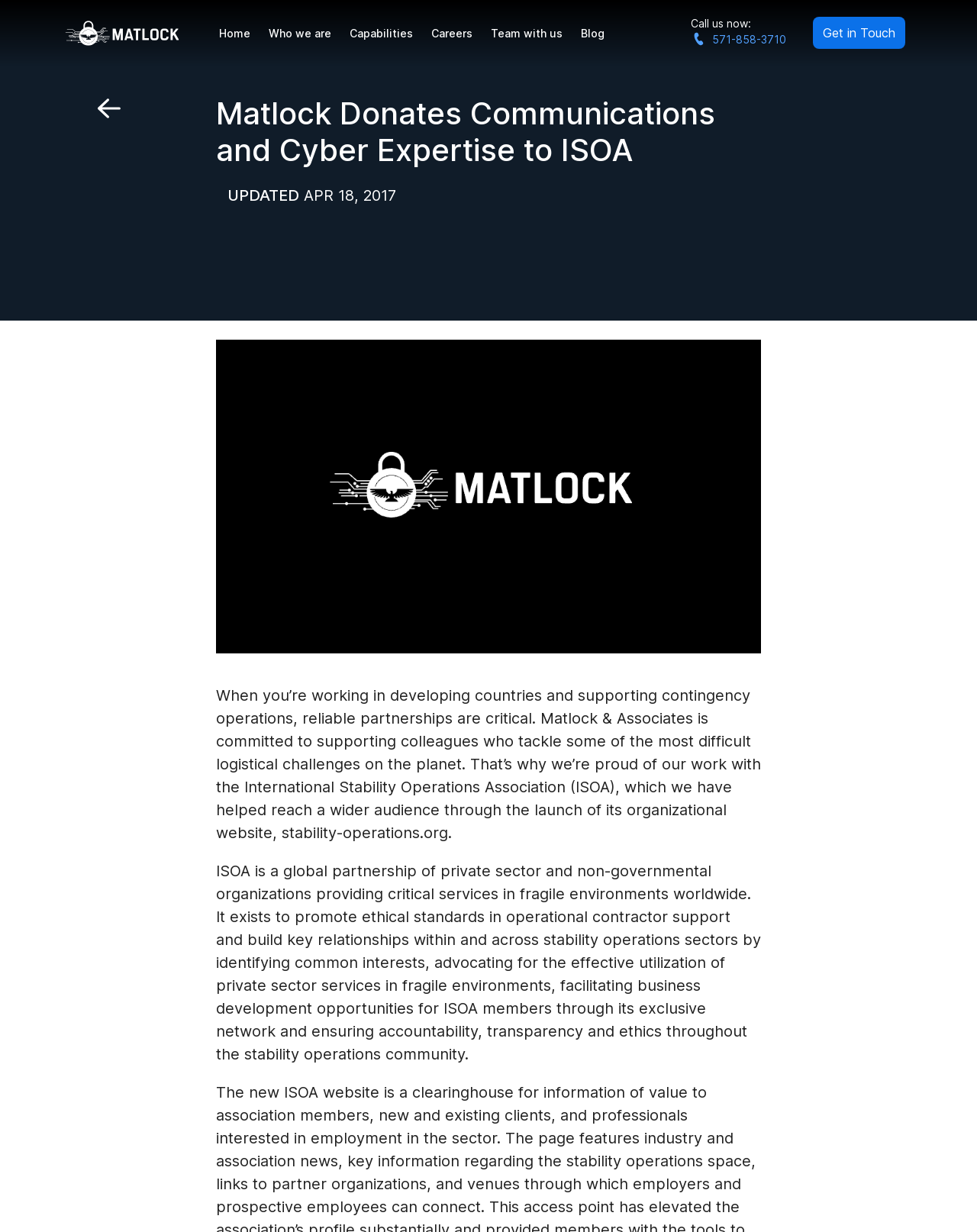Refer to the screenshot and answer the following question in detail:
What can be done on the 'Get in Touch' page?

The 'Get in Touch' page is linked from the top right corner of the webpage, but the exact content of the page is not available from the current webpage, so it is unknown what can be done on that page.